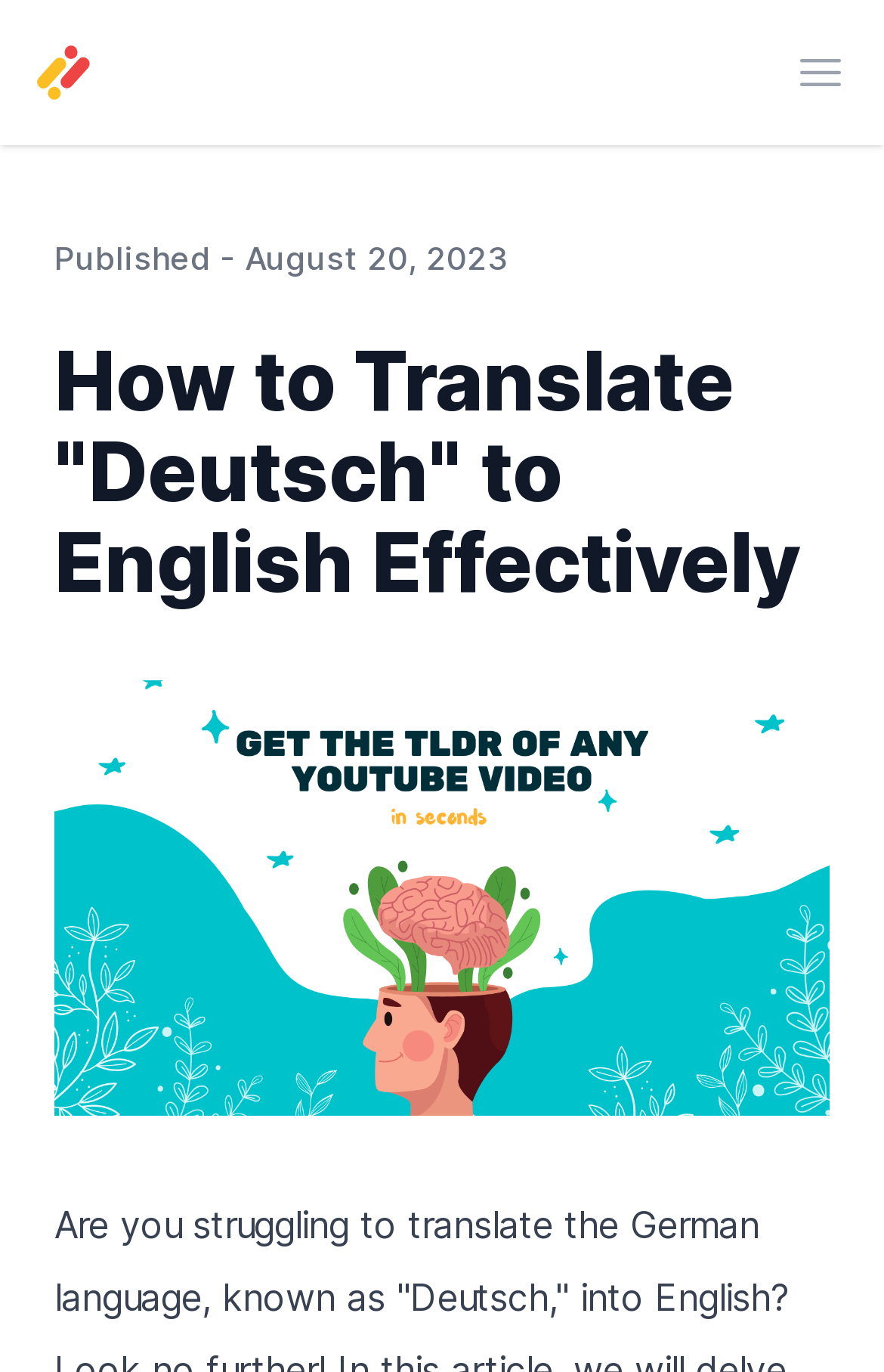Determine the main headline from the webpage and extract its text.

How to Translate "Deutsch" to English Effectively